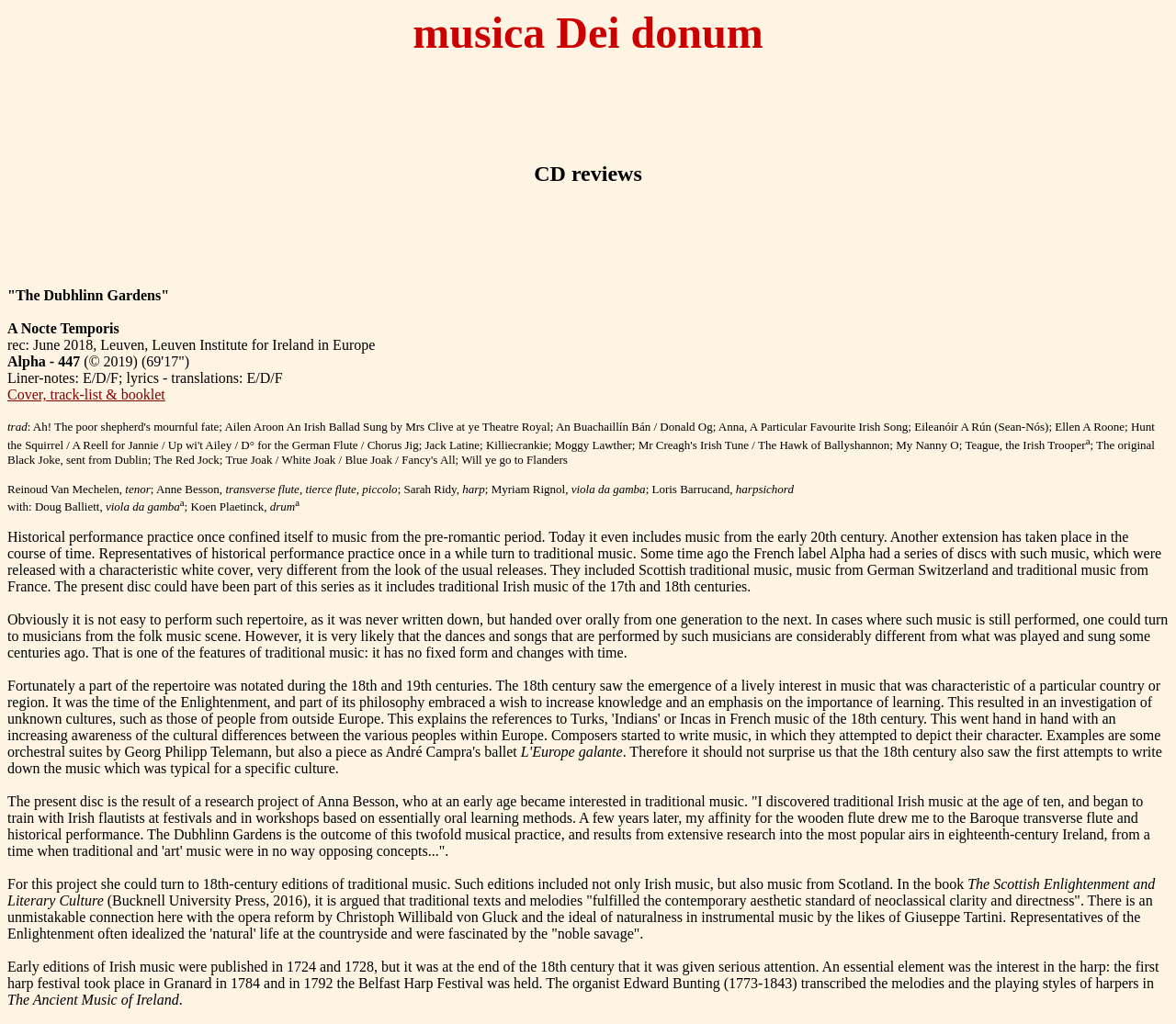Refer to the screenshot and give an in-depth answer to this question: In what year was the Belfast Harp Festival held?

The Belfast Harp Festival was held in 1792, which is mentioned in the StaticText element with bounding box coordinates [0.006, 0.936, 0.986, 0.968] and OCR text 'The organist Edward Bunting (1773-1843) transcribed the melodies and the playing styles of harpers in...'.